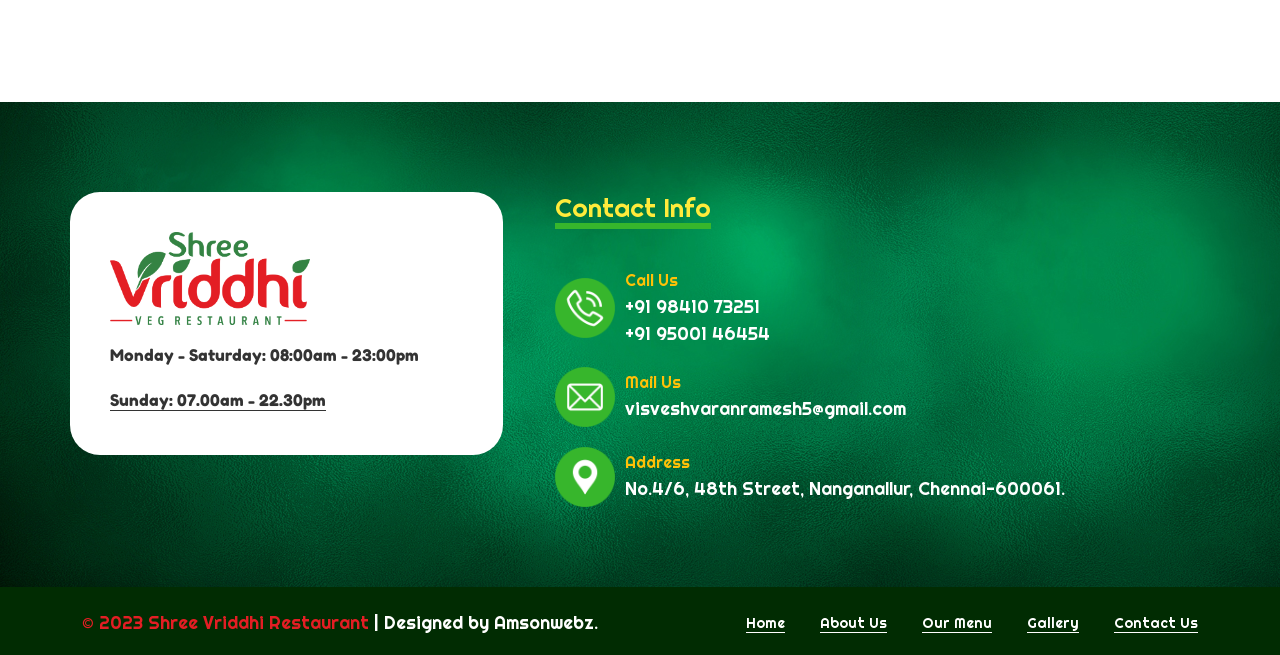Identify the bounding box coordinates of the section to be clicked to complete the task described by the following instruction: "Click on 'Trademark Registration'". The coordinates should be four float numbers between 0 and 1, formatted as [left, top, right, bottom].

None